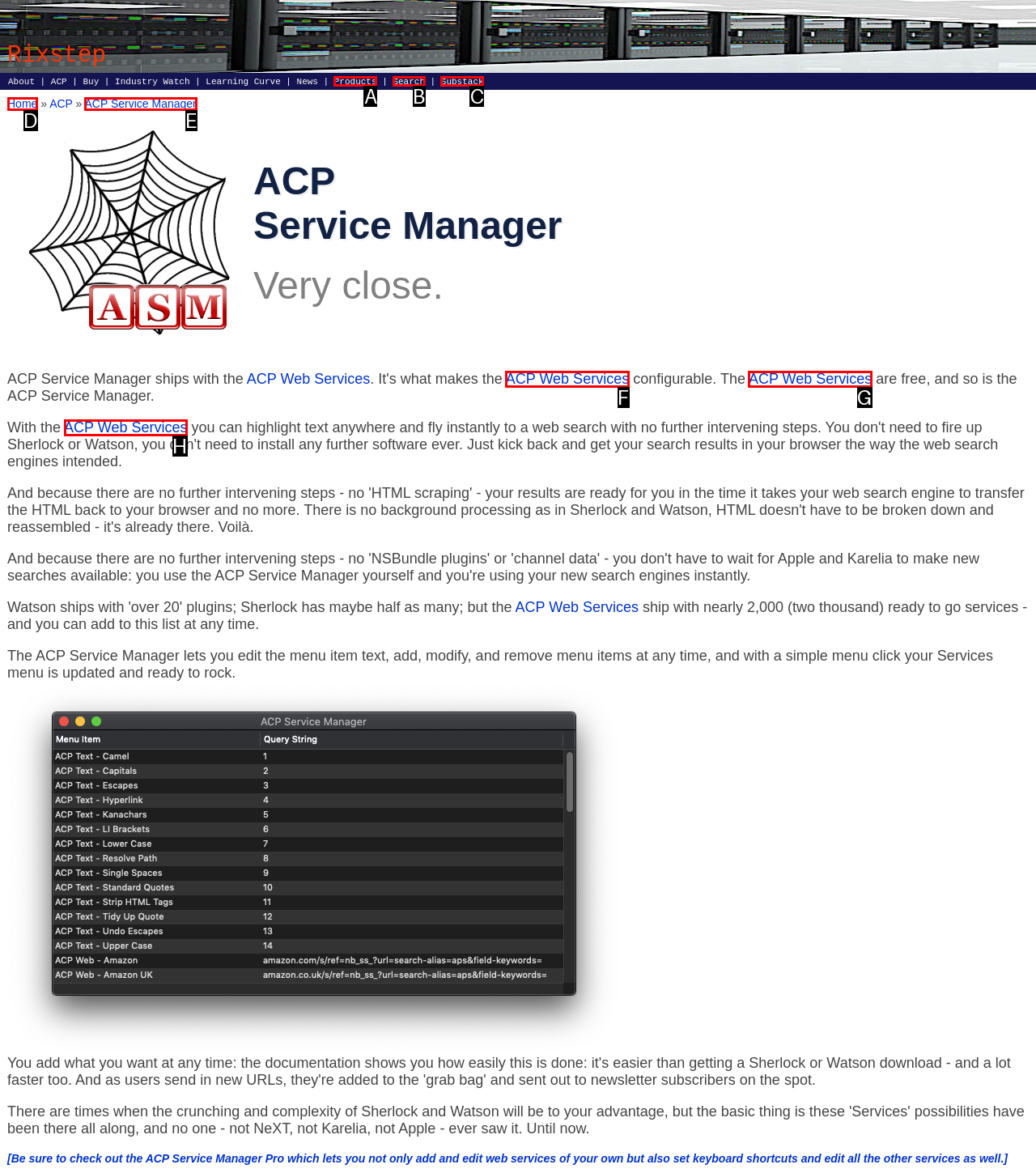Identify the correct UI element to click for the following task: Click the ACP Service Manager link Choose the option's letter based on the given choices.

E